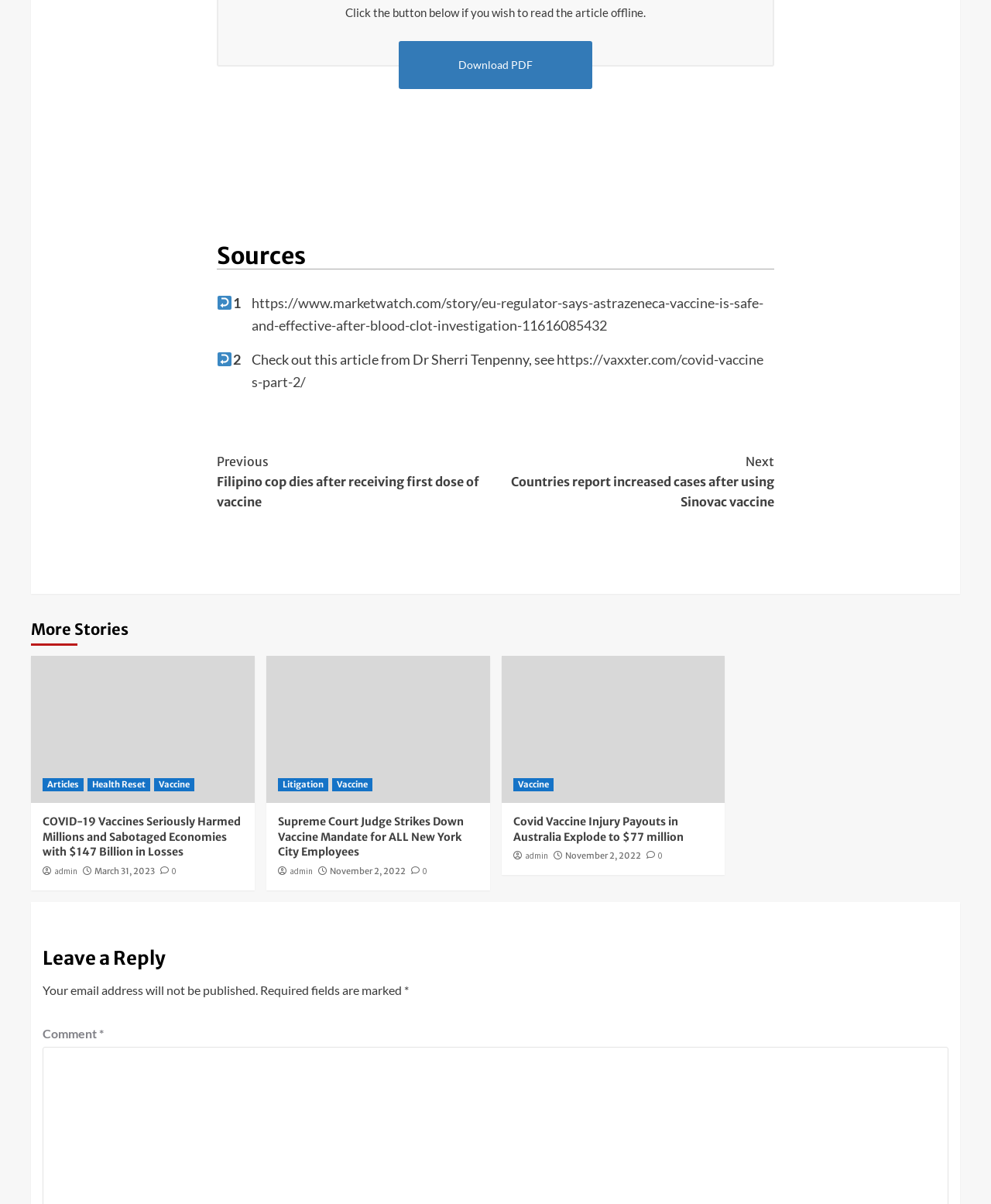Identify the bounding box coordinates for the element that needs to be clicked to fulfill this instruction: "Click the 'COVID-19 Vaccines Seriously Harmed Millions and Sabotaged Economies with $147 Billion in Losses' link". Provide the coordinates in the format of four float numbers between 0 and 1: [left, top, right, bottom].

[0.043, 0.677, 0.243, 0.713]